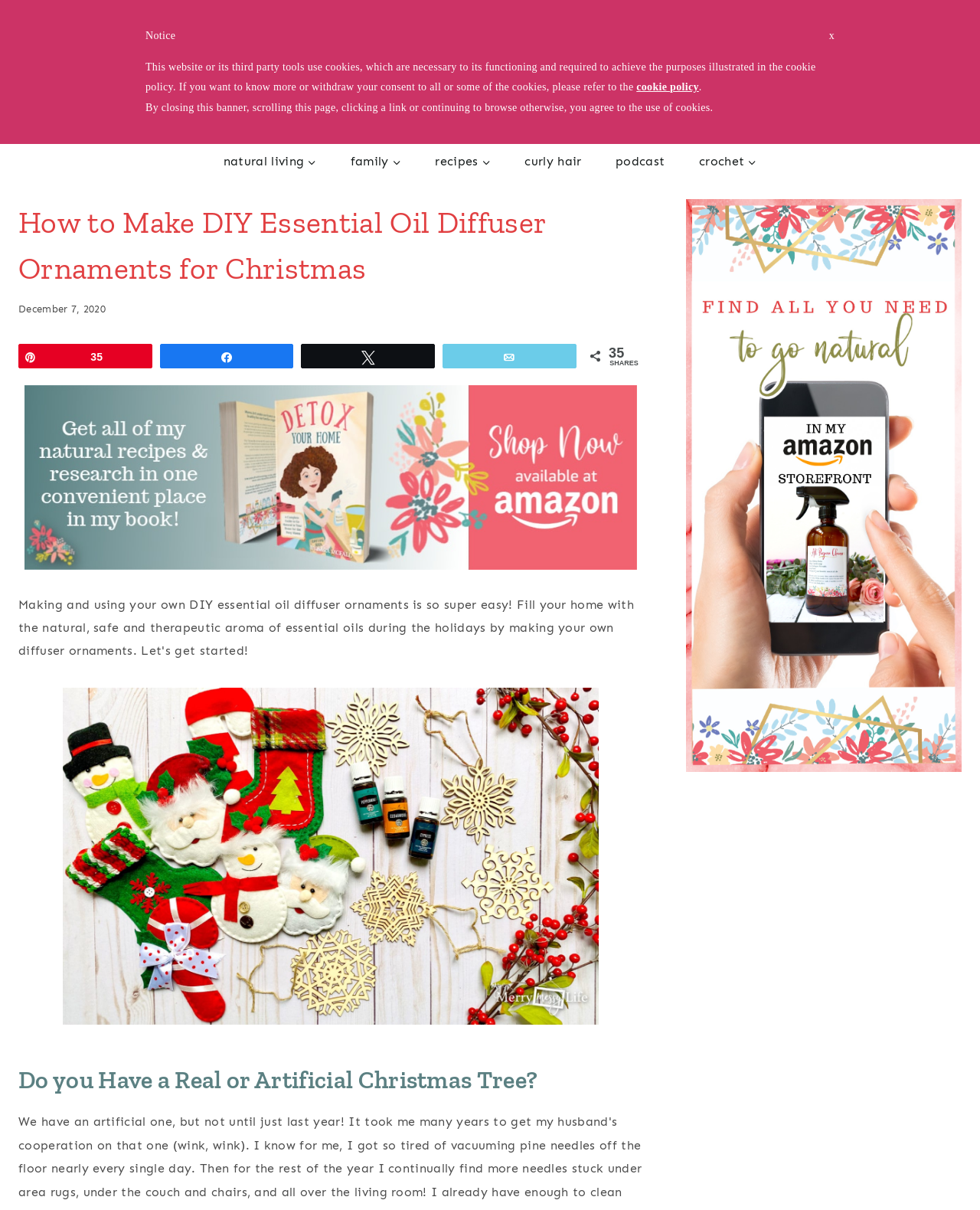Please find the bounding box coordinates of the section that needs to be clicked to achieve this instruction: "View the search form".

[0.962, 0.067, 0.981, 0.083]